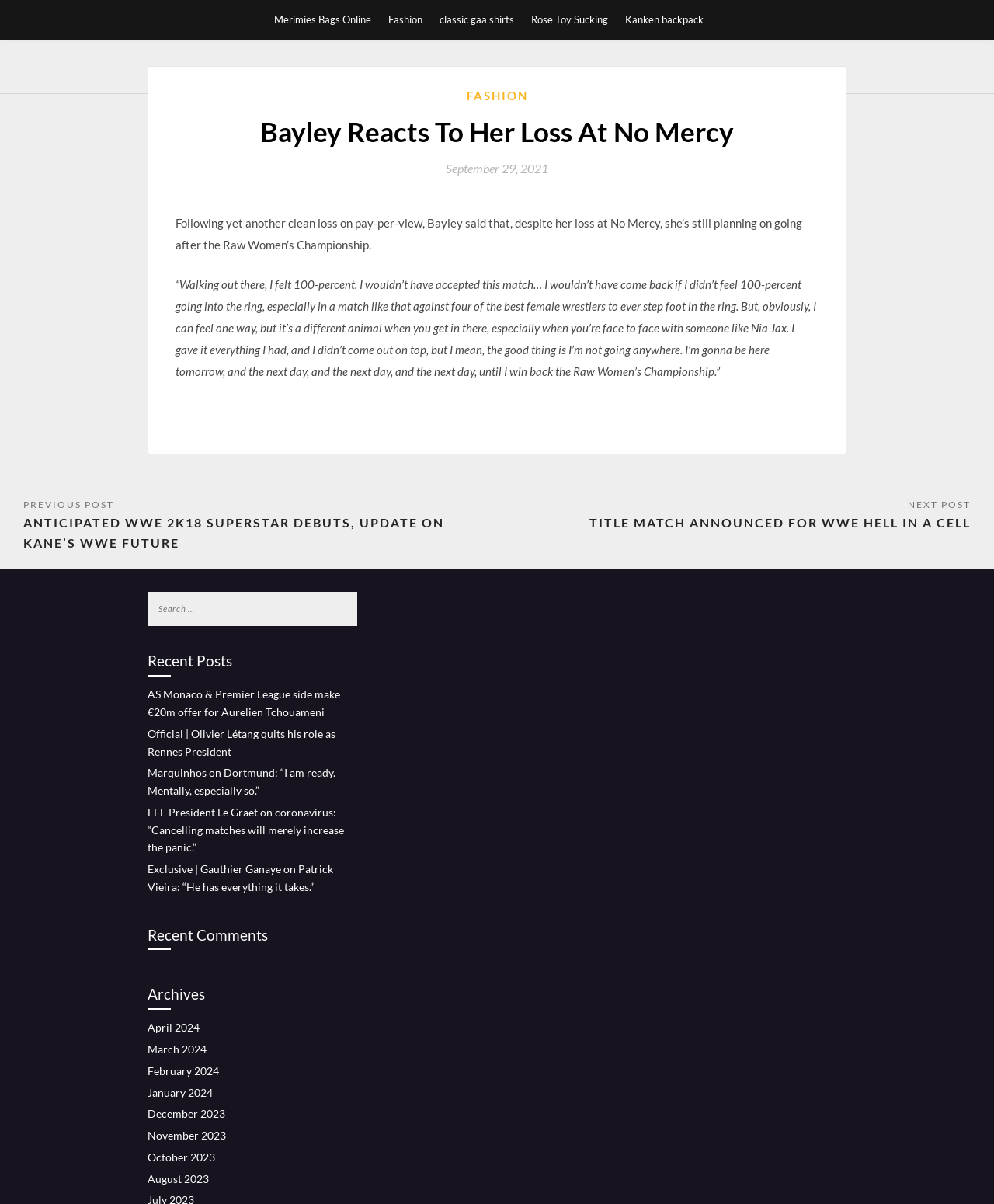Kindly determine the bounding box coordinates of the area that needs to be clicked to fulfill this instruction: "Go to the previous post about WWE 2K18 superstar debuts".

[0.004, 0.4, 0.5, 0.472]